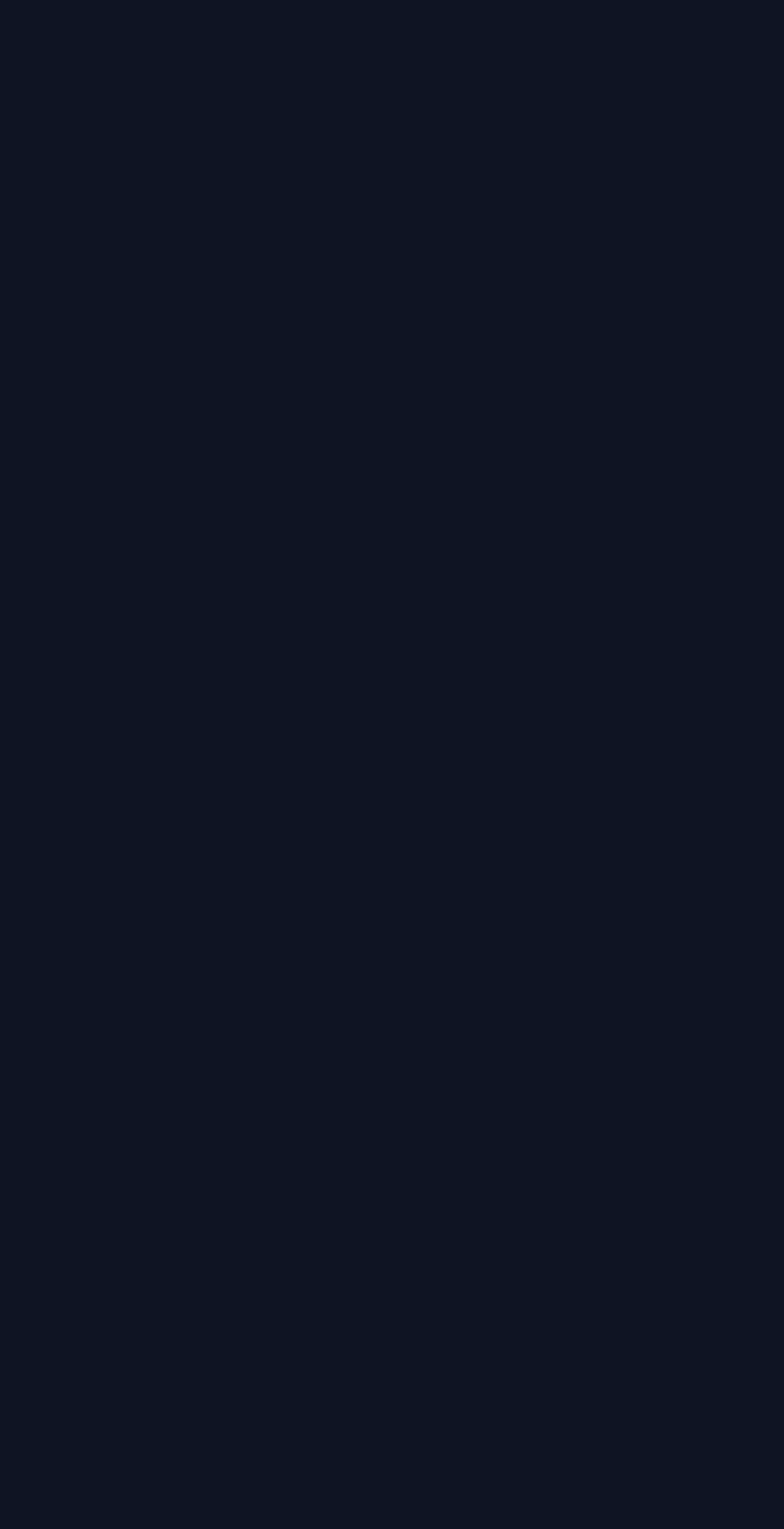Provide the bounding box coordinates of the HTML element this sentence describes: "aria-label="View"". The bounding box coordinates consist of four float numbers between 0 and 1, i.e., [left, top, right, bottom].

[0.423, 0.274, 0.577, 0.295]